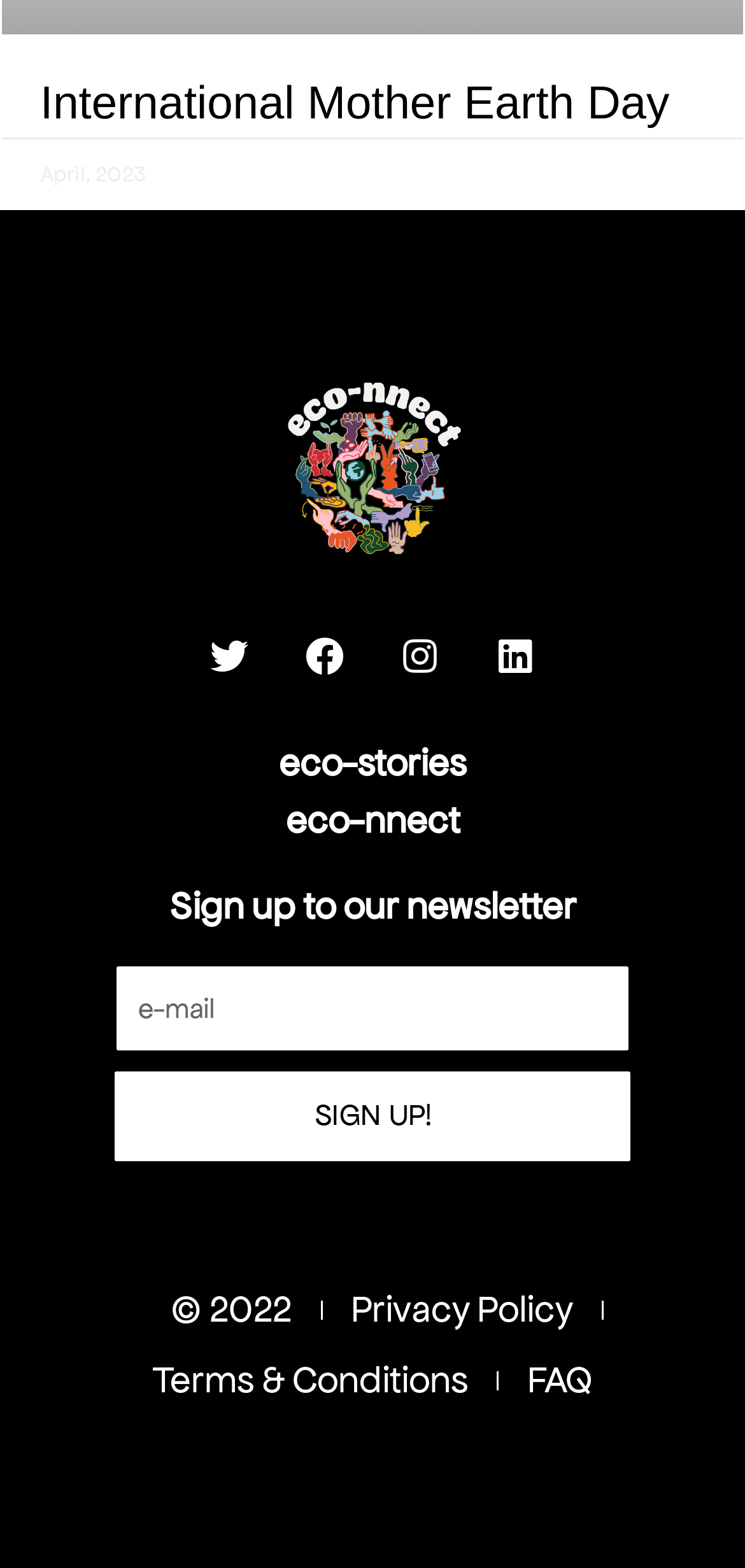What is the purpose of the textbox?
Can you give a detailed and elaborate answer to the question?

I found a textbox with a label 'e-mail' and a button 'SIGN UP!' next to it, which suggests that the purpose of the textbox is to enter an e-mail address to sign up for a newsletter.